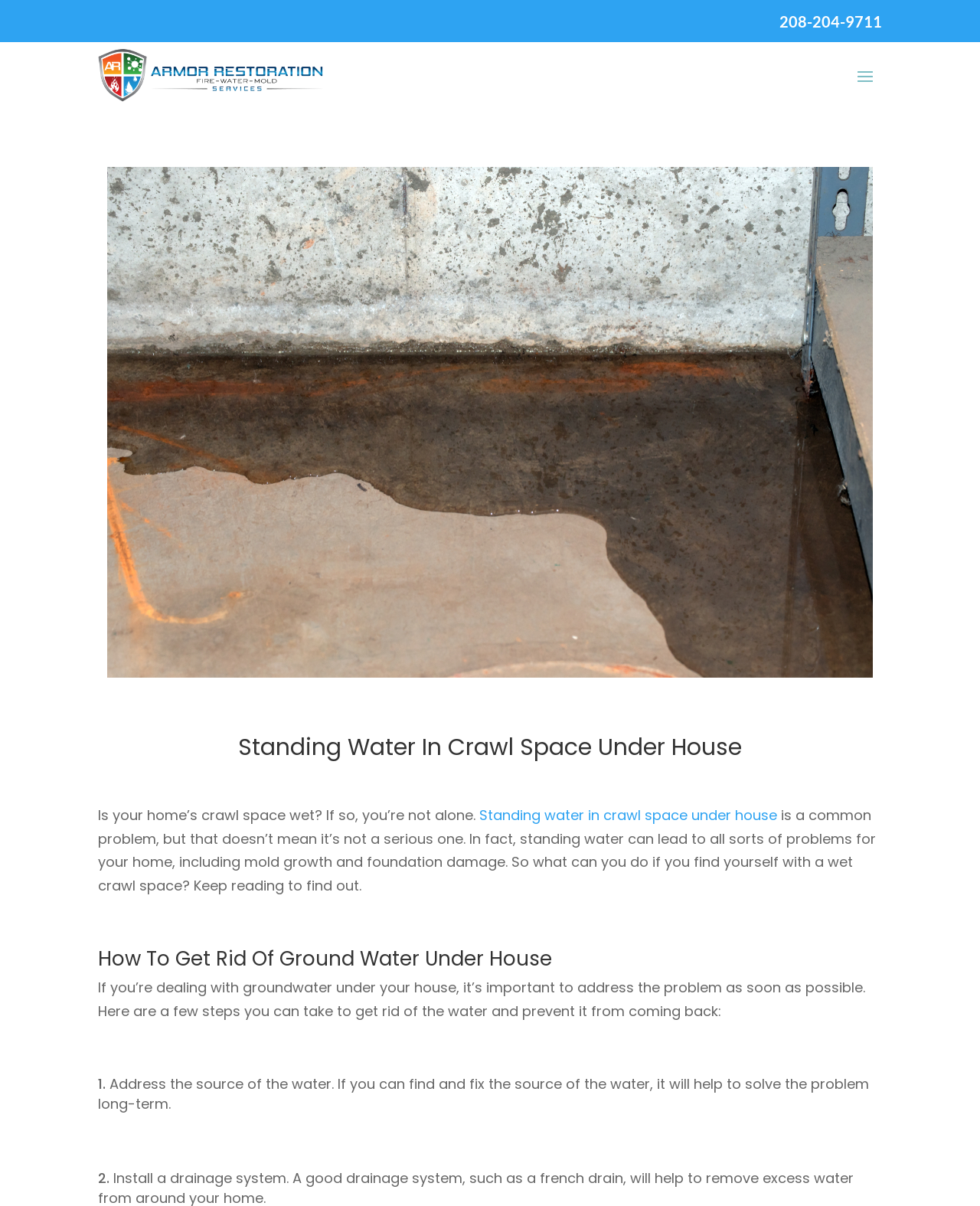Based on the visual content of the image, answer the question thoroughly: What should you do to address groundwater under your house?

According to the webpage, one of the steps to get rid of groundwater under your house is to address the source of the water, which will help to solve the problem long-term.